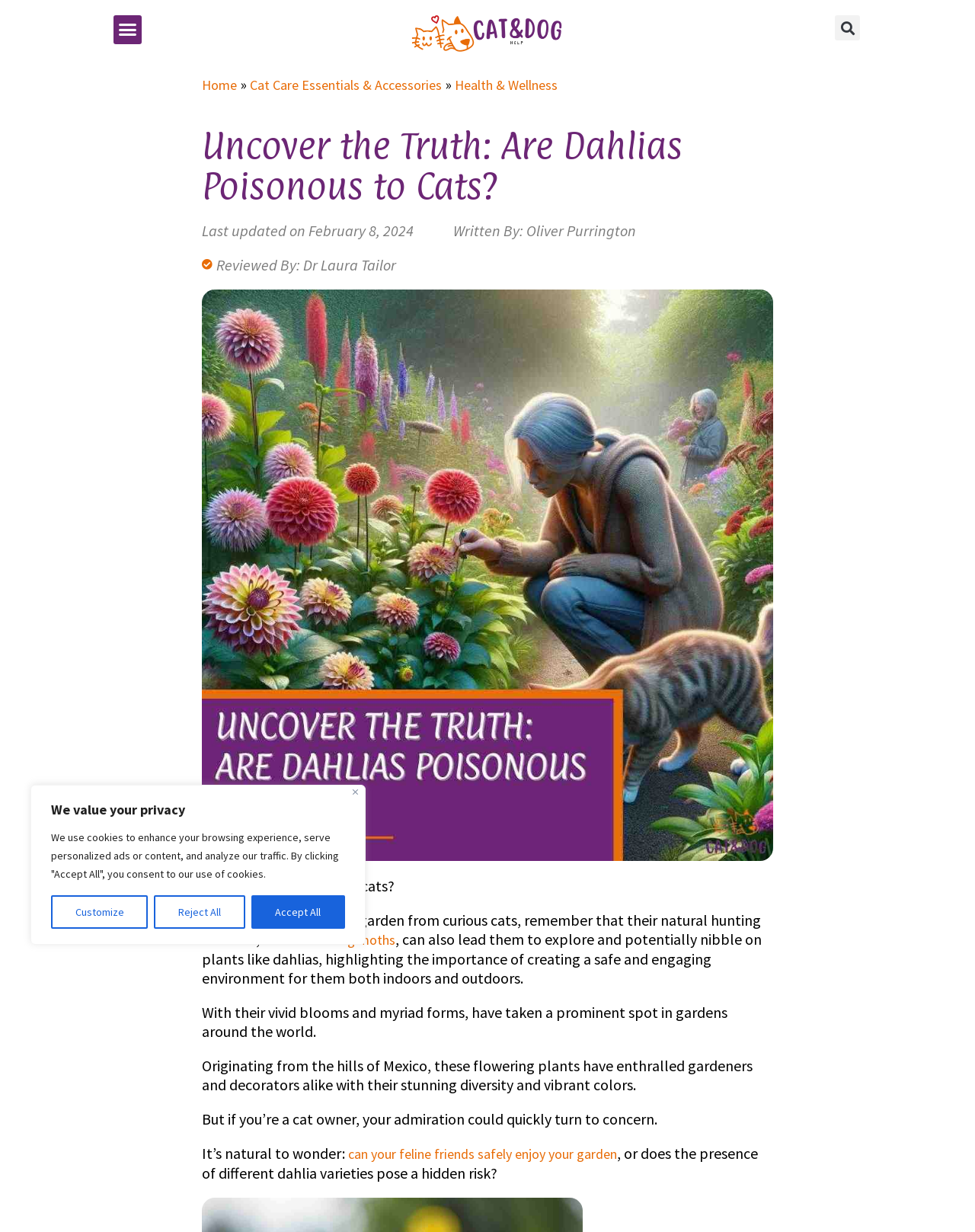Describe every aspect of the webpage comprehensively.

The webpage is about the topic of dahlias and their potential toxicity to cats. At the top right corner, there is a cookie consent notification with a "Close" button, accompanied by a brief description of the website's cookie policy. Below this notification, there is a menu toggle button and a search bar.

The main content of the webpage is divided into sections. The first section has a heading that reads "Uncover the Truth: Are Dahlias Poisonous to Cats?" and is accompanied by a horizontal image. Below this, there is a breadcrumb navigation menu with links to "Home", "Cat Care Essentials & Accessories", and "Health & Wellness".

The next section has a heading with the same title as the webpage, followed by information about the article's last update and author. There is also a reviewed-by section with a link to the reviewer's name.

The main article content starts with a large image related to the topic, followed by a series of paragraphs that discuss the potential risks of dahlias to cats. The text is interspersed with links to related topics, such as "chasing moths" and "can your feline friends safely enjoy your garden". The article appears to be informative and well-structured, with a clear focus on providing information to pet owners.